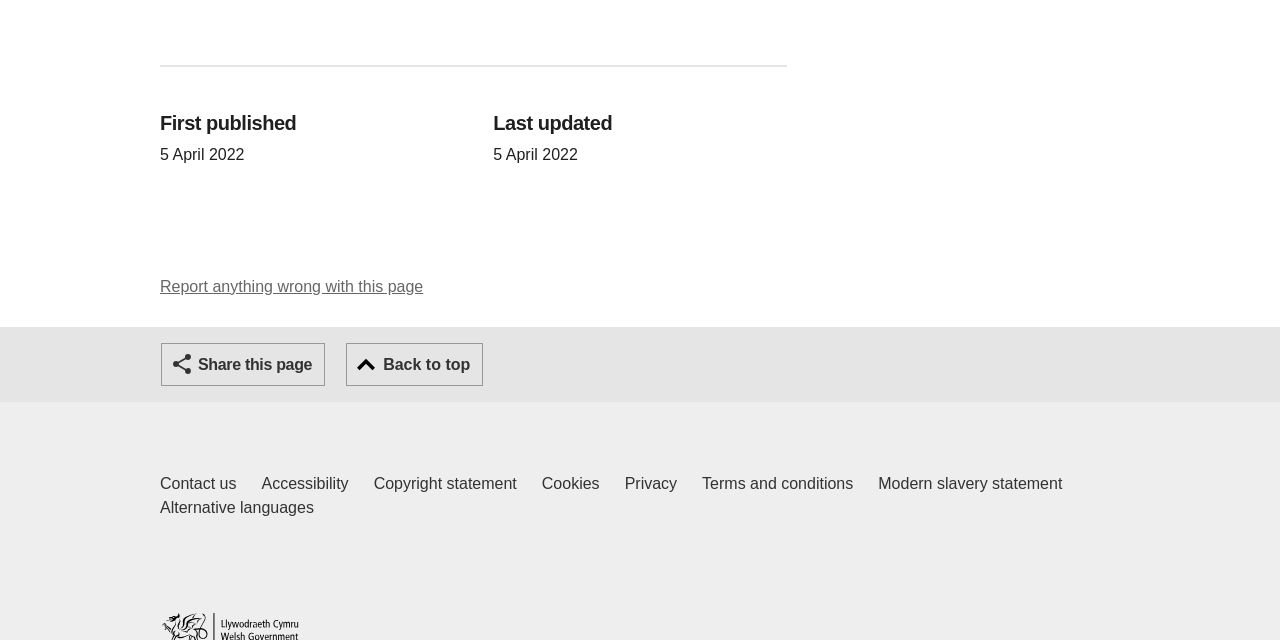Bounding box coordinates are specified in the format (top-left x, top-left y, bottom-right x, bottom-right y). All values are floating point numbers bounded between 0 and 1. Please provide the bounding box coordinate of the region this sentence describes: Share this page

[0.126, 0.536, 0.254, 0.603]